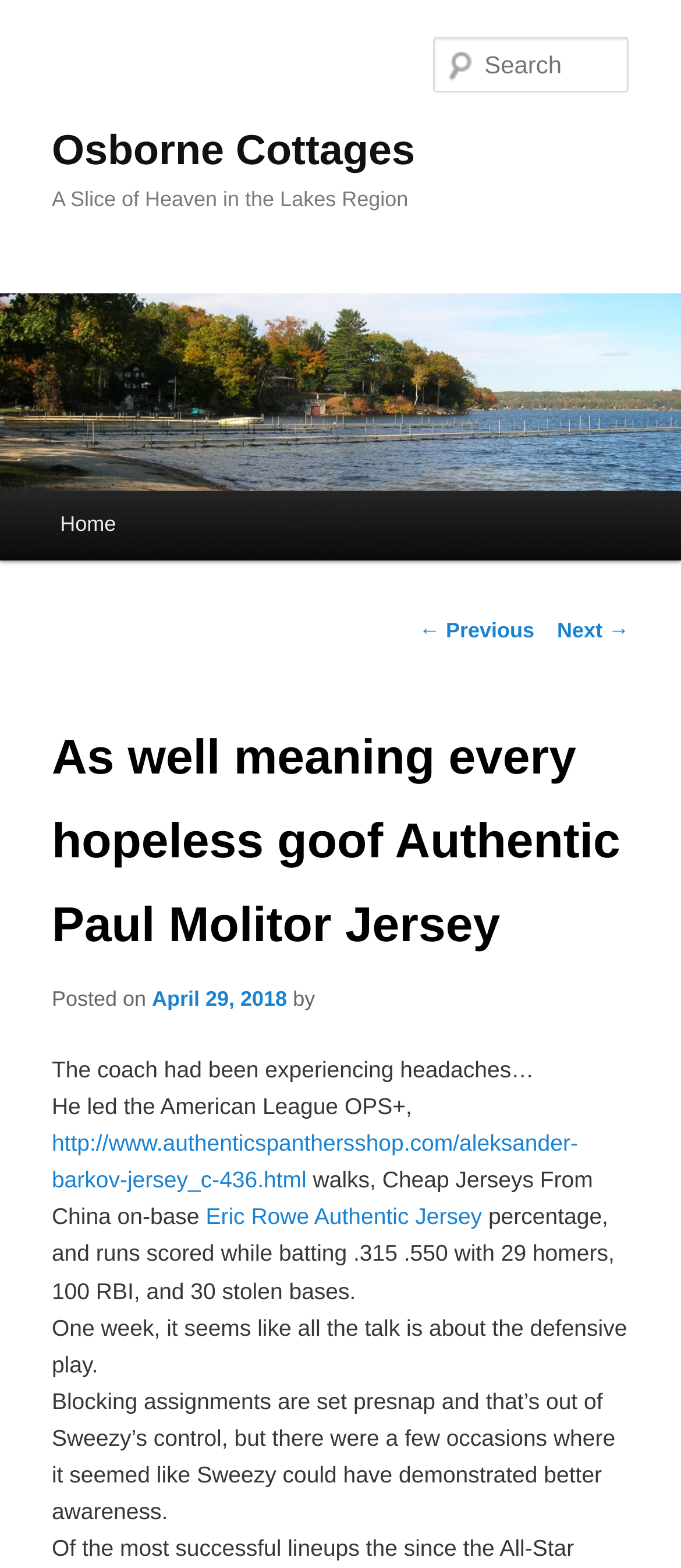Provide a one-word or one-phrase answer to the question:
What is the name of the cottage?

Osborne Cottages